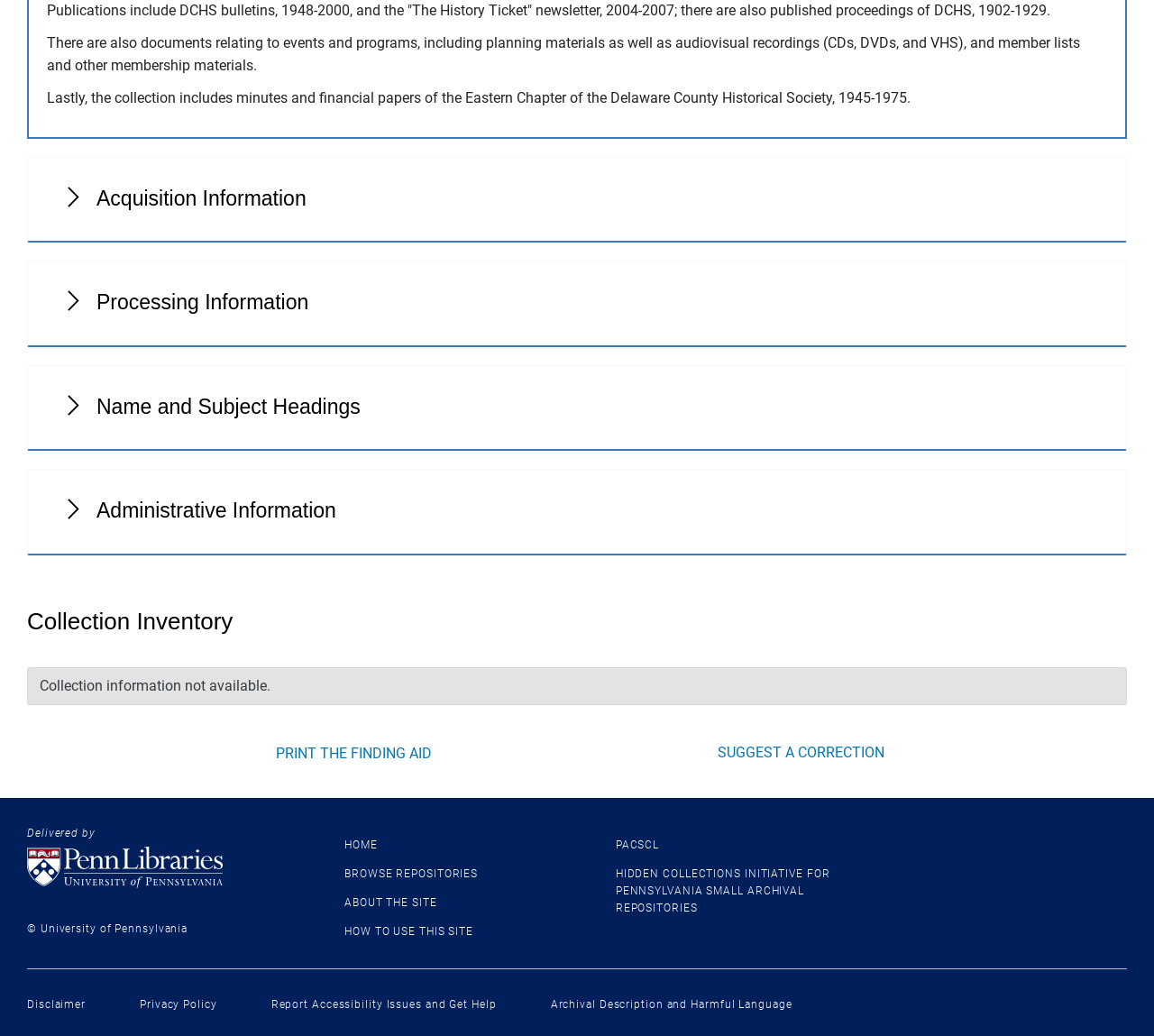Please answer the following query using a single word or phrase: 
How many sections are there in the Acquisition Information?

Not available